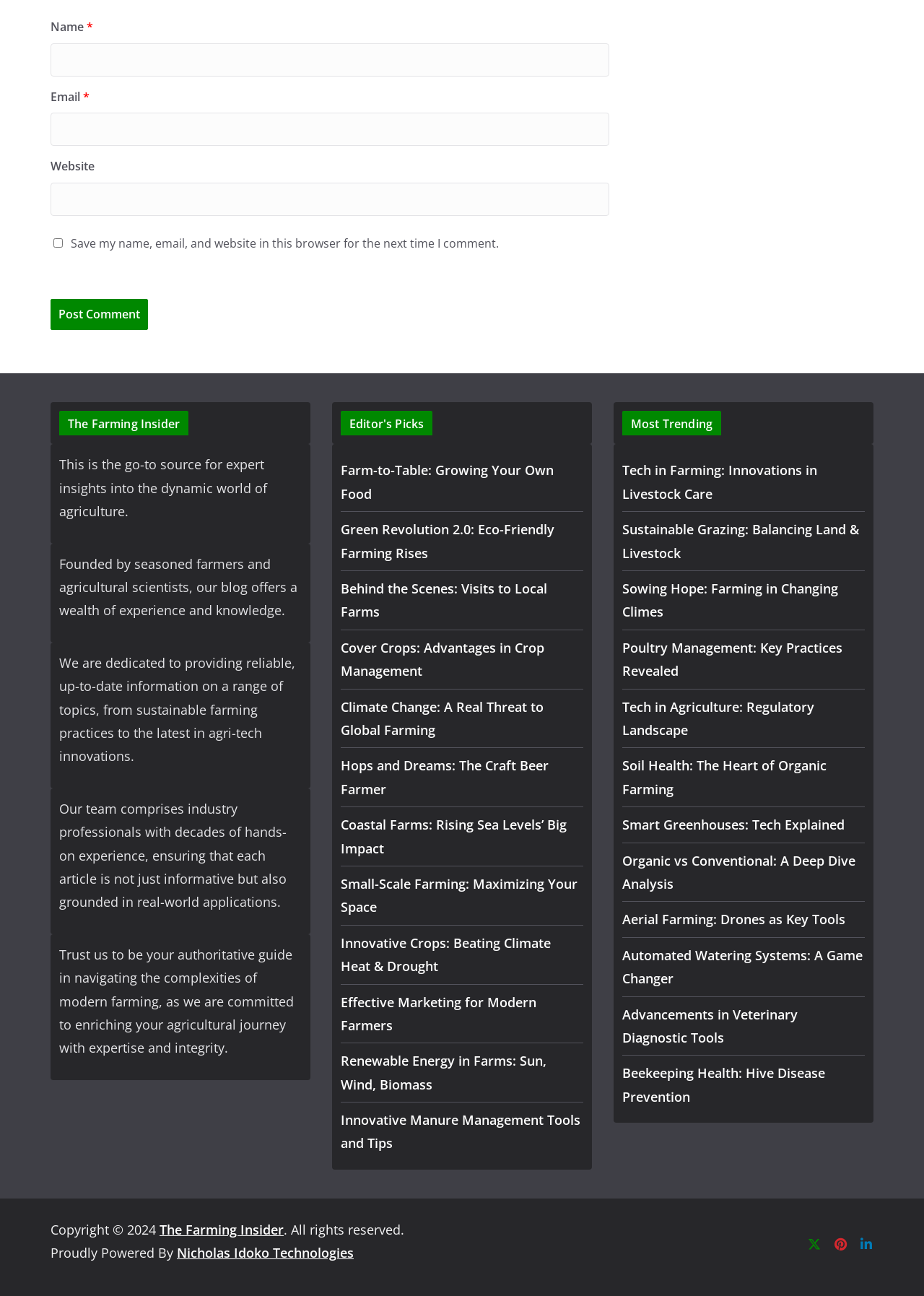Provide the bounding box coordinates of the HTML element described as: "Nicholas Idoko Technologies". The bounding box coordinates should be four float numbers between 0 and 1, i.e., [left, top, right, bottom].

[0.191, 0.96, 0.383, 0.973]